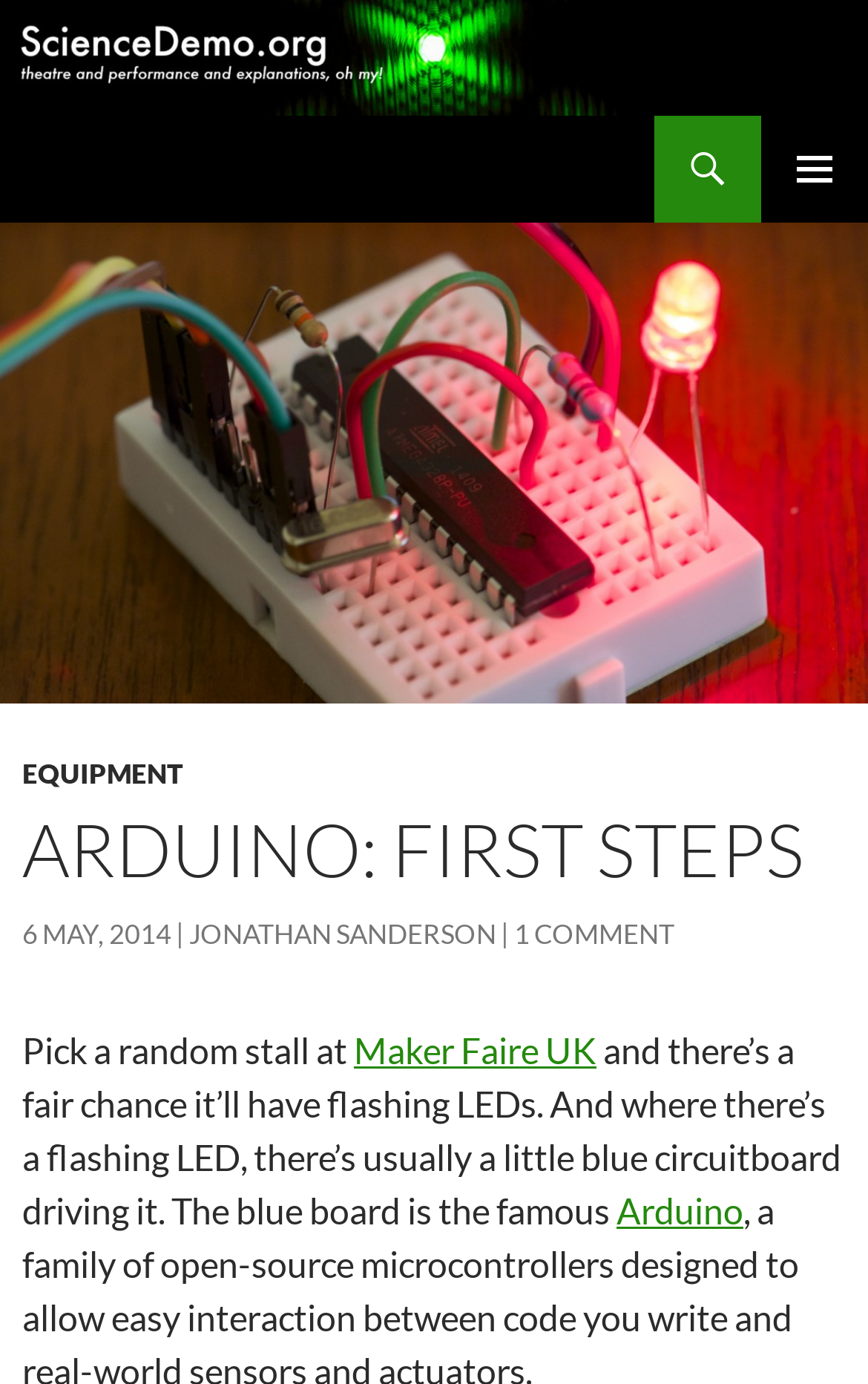Give a short answer using one word or phrase for the question:
How many comments are there on the article?

1